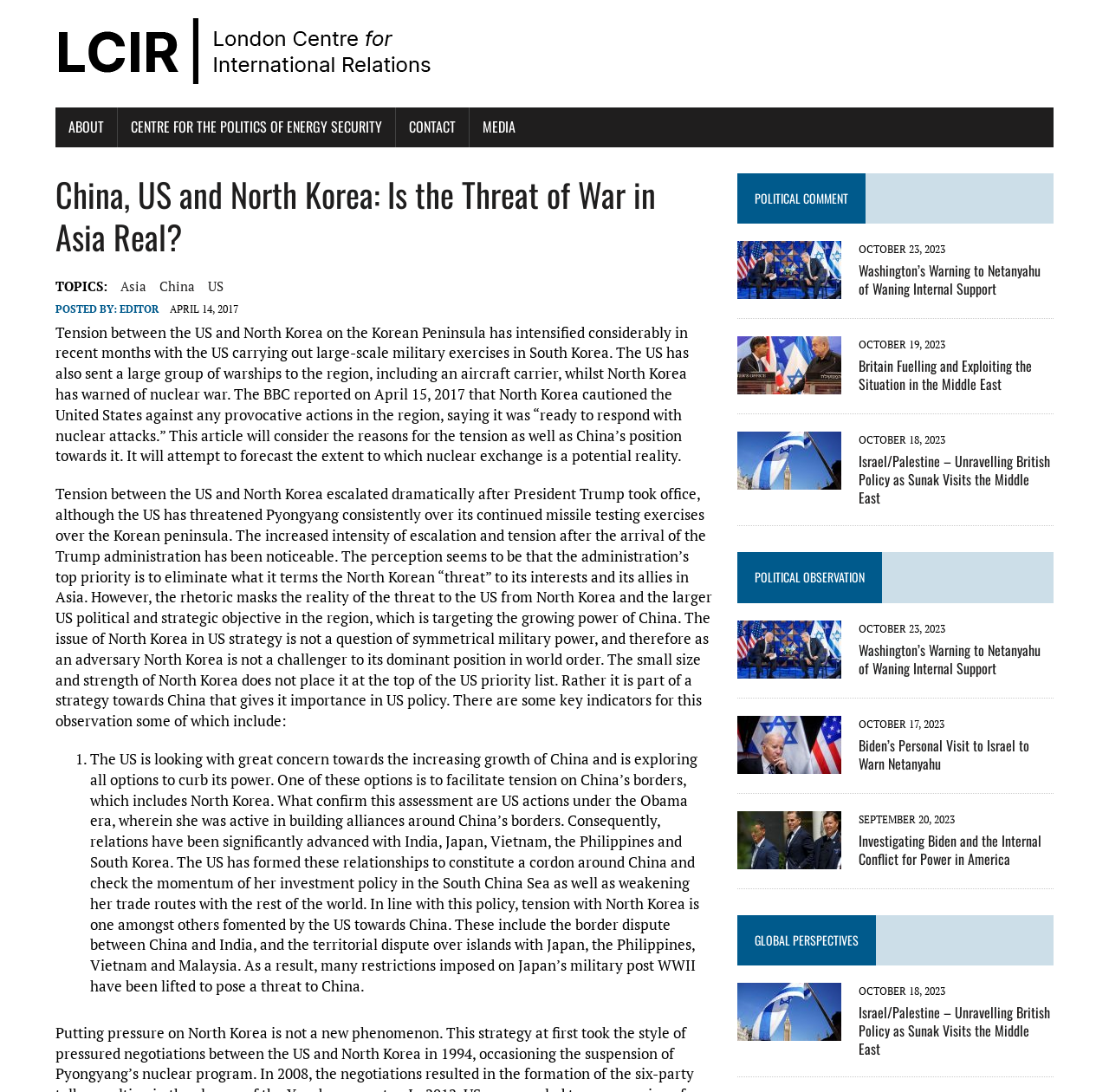What is the date of the article?
Please elaborate on the answer to the question with detailed information.

The date of the article can be found by looking at the text 'APRIL 14, 2017' which is located below the heading 'China, US and North Korea: Is the Threat of War in Asia Real?'.